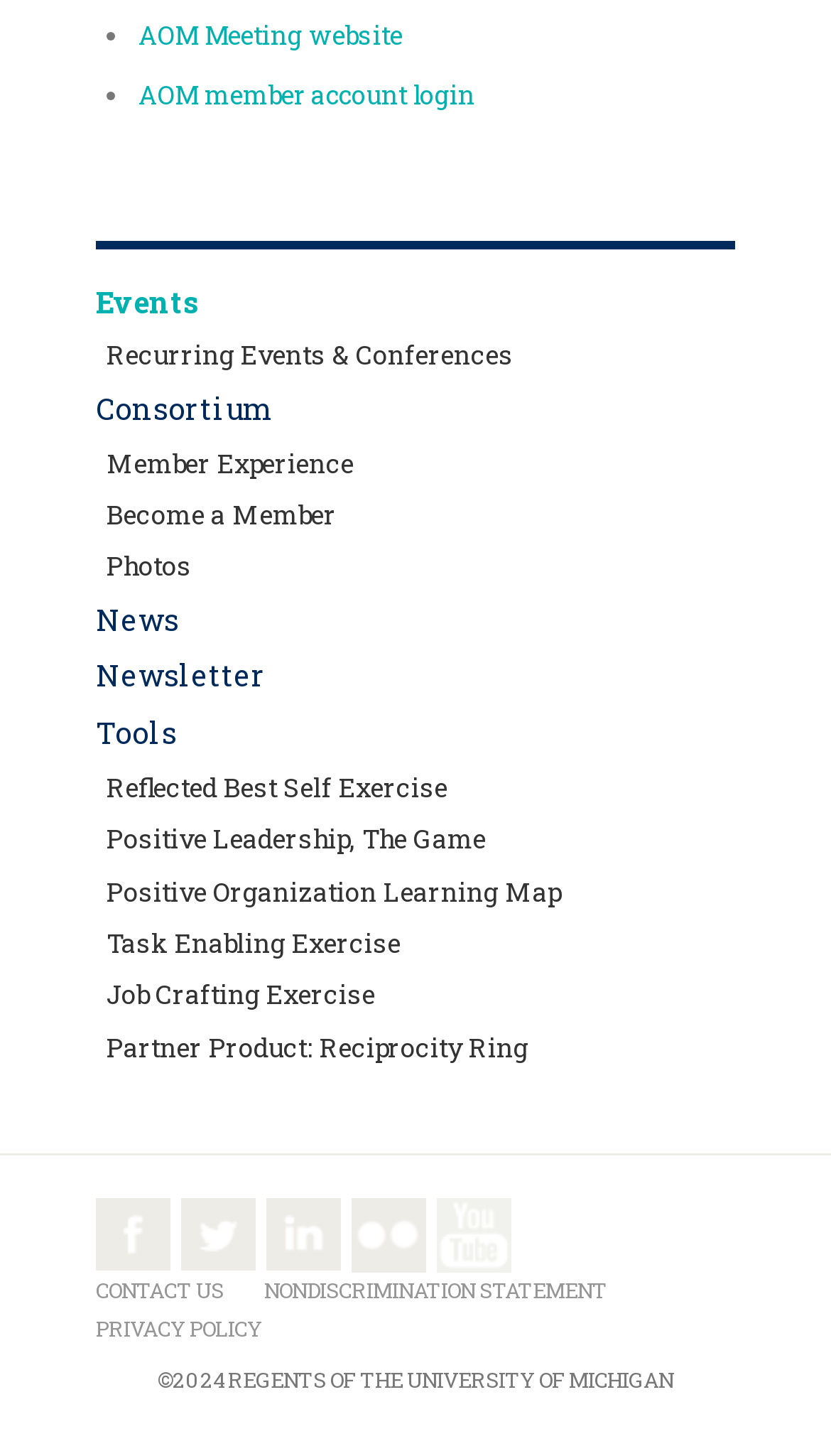Please specify the bounding box coordinates of the clickable section necessary to execute the following command: "view themes".

None